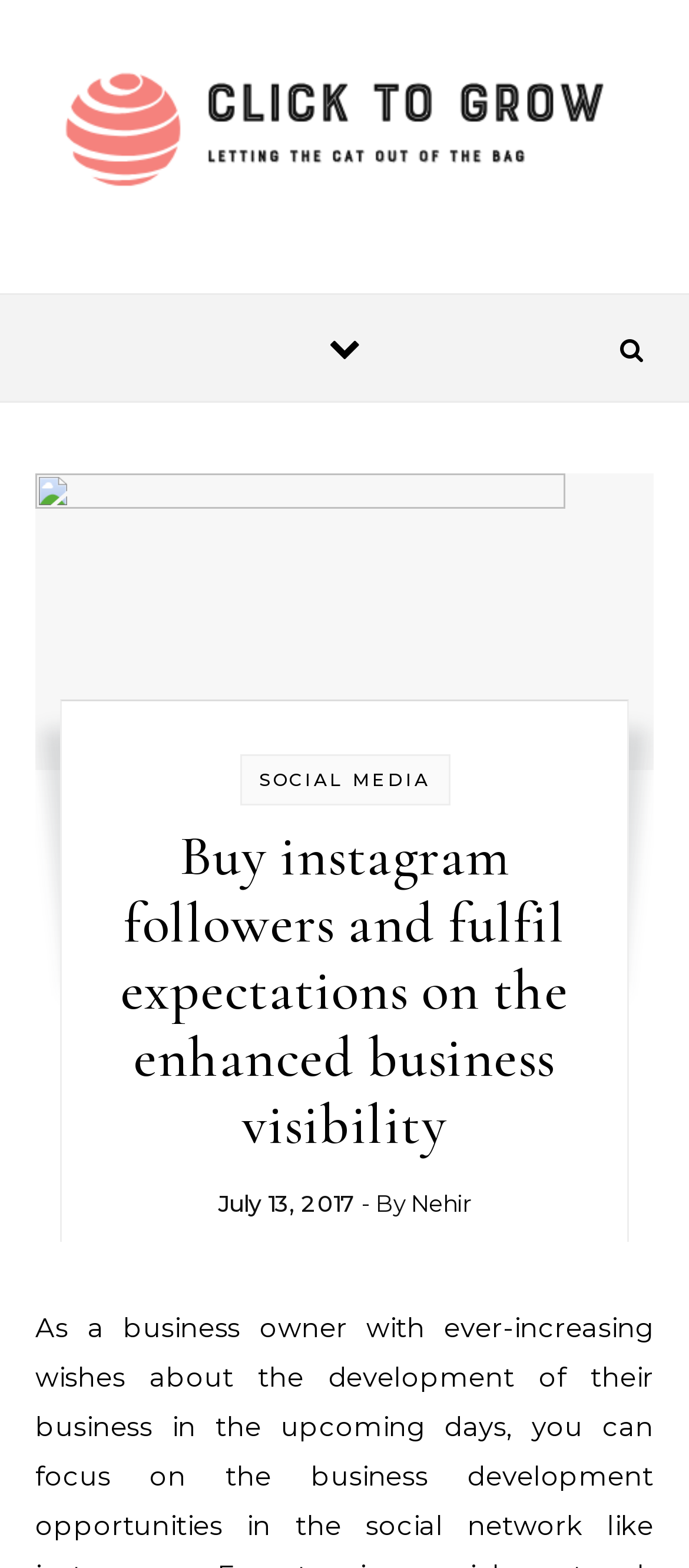Explain the webpage in detail.

The webpage appears to be a blog post or article focused on business development opportunities on social networks, specifically Instagram. At the top of the page, there is a logo or branding element with the text "Click to Grow" and an accompanying image. Below this, there are two buttons, one with a search icon and the other with a bell icon, positioned on the left and right sides of the page, respectively.

The main content of the page is divided into sections, with a header that reads "SOCIAL MEDIA" in a prominent position. The title of the article, "Buy instagram followers and fulfil expectations on the enhanced business visibility", is displayed in a large font size, followed by the date "July 13, 2017" and the author's name, "Nehir". The text is arranged in a clear and readable format, with ample whitespace between sections. Overall, the page has a simple and organized layout, making it easy to navigate and read.